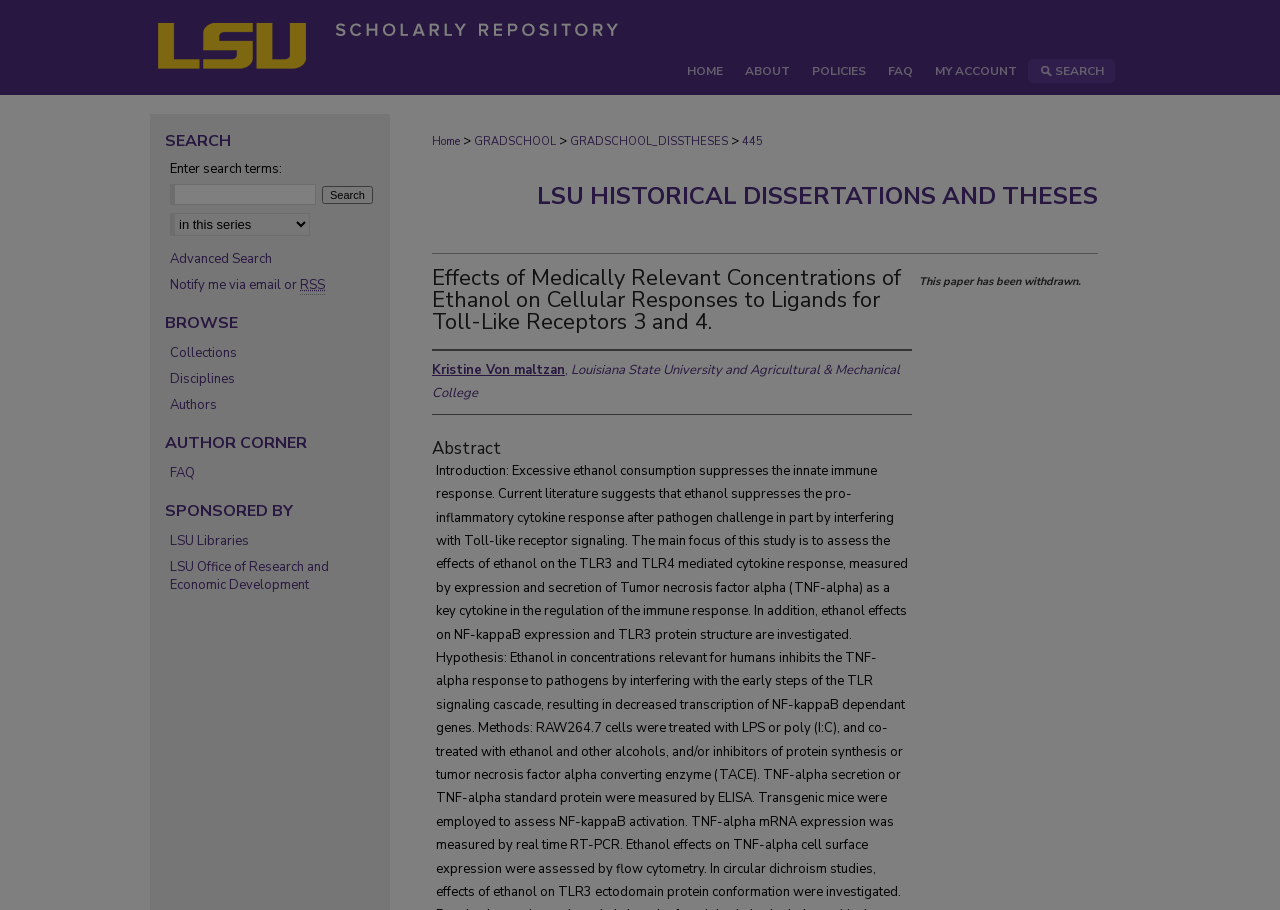What is the purpose of the search box?
Provide a detailed answer to the question, using the image to inform your response.

I found the answer by looking at the search box and its surrounding elements, including the label text 'Enter search terms:' and the button 'Search', indicating that the purpose of the search box is to search the repository.